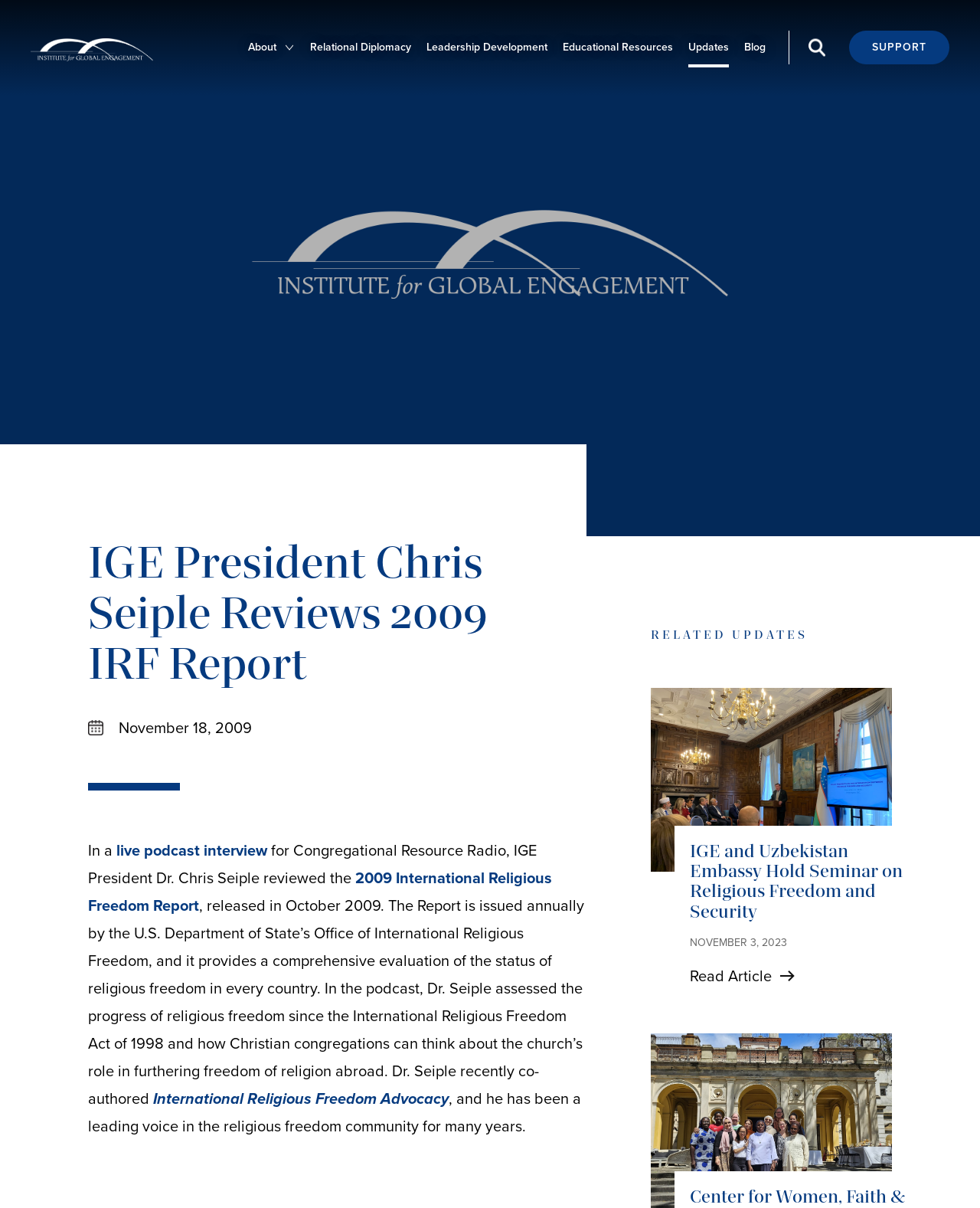Determine the bounding box coordinates of the area to click in order to meet this instruction: "Read the blog".

[0.759, 0.025, 0.781, 0.053]